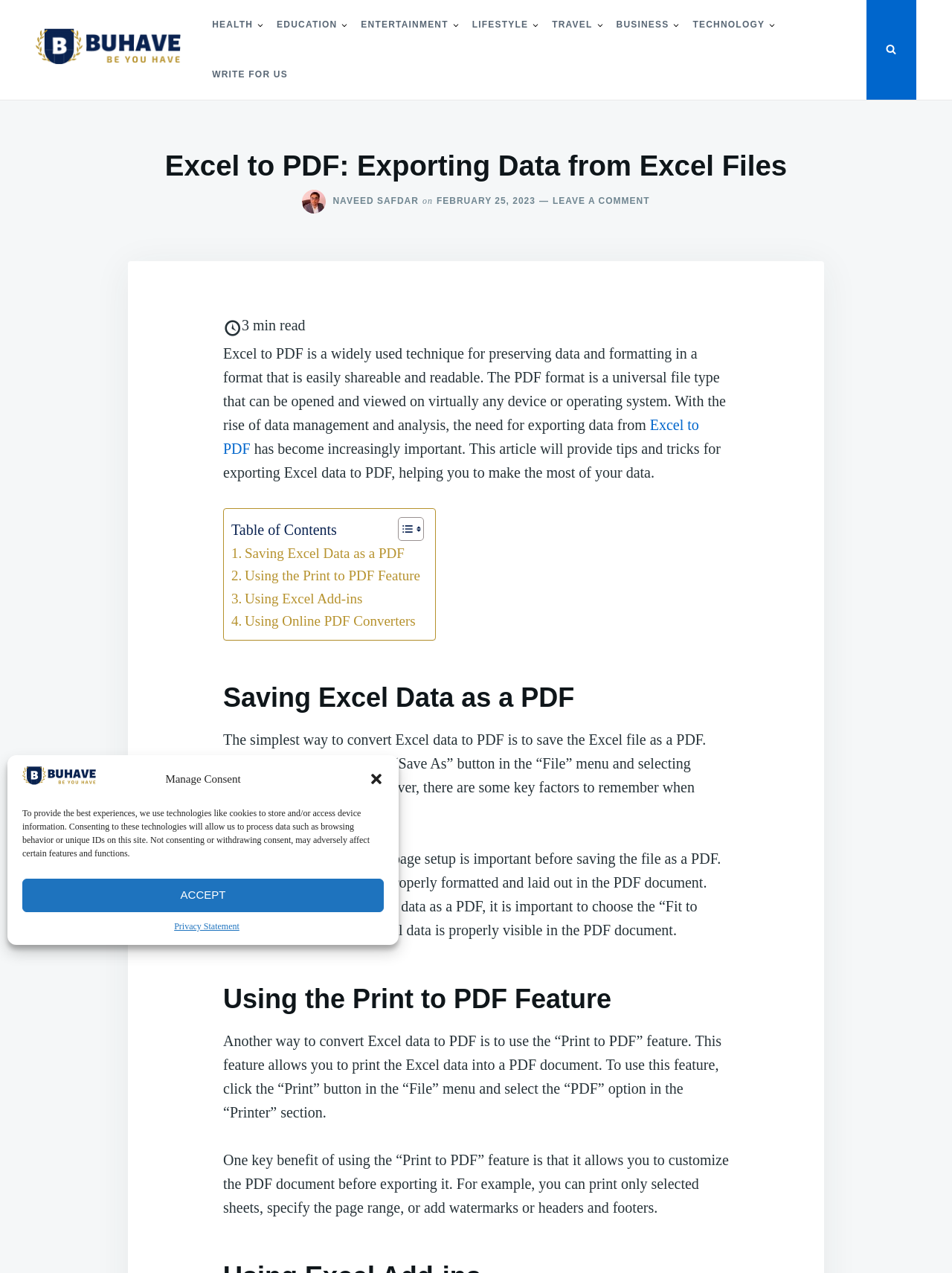Provide a comprehensive description of the webpage.

This webpage is about exporting data from Excel files to PDF format. At the top, there is a dialog box for managing consent, which includes a link to a privacy statement and buttons to accept or close the dialog. Below this, there is a search bar with a placeholder text "Search for:".

On the left side, there are several links to different categories, including Health, Education, Lifestyle, Travel, Business, and Technology. Next to these links, there is a brief description of the website, which is an informational blog covering various topics.

The main content of the webpage is an article about exporting Excel data to PDF. The article has a title "Excel to PDF: Exporting Data from Excel Files" and a subtitle "3 min read". The article explains the importance of exporting data from Excel files to PDF format, which is a universal file type that can be opened and viewed on any device or operating system.

The article is divided into sections, including "Saving Excel Data as a PDF", "Using the Print to PDF Feature", "Using Excel Add-ins", and "Using Online PDF Converters". Each section provides tips and tricks for exporting Excel data to PDF. There is also a table of contents on the right side, which allows users to toggle and navigate through the different sections of the article.

Throughout the article, there are several links to related topics, including "Excel to PDF" and "NAVEED SAFDAR", which is likely the author of the article. There are also images and icons used to illustrate the points being made in the article.